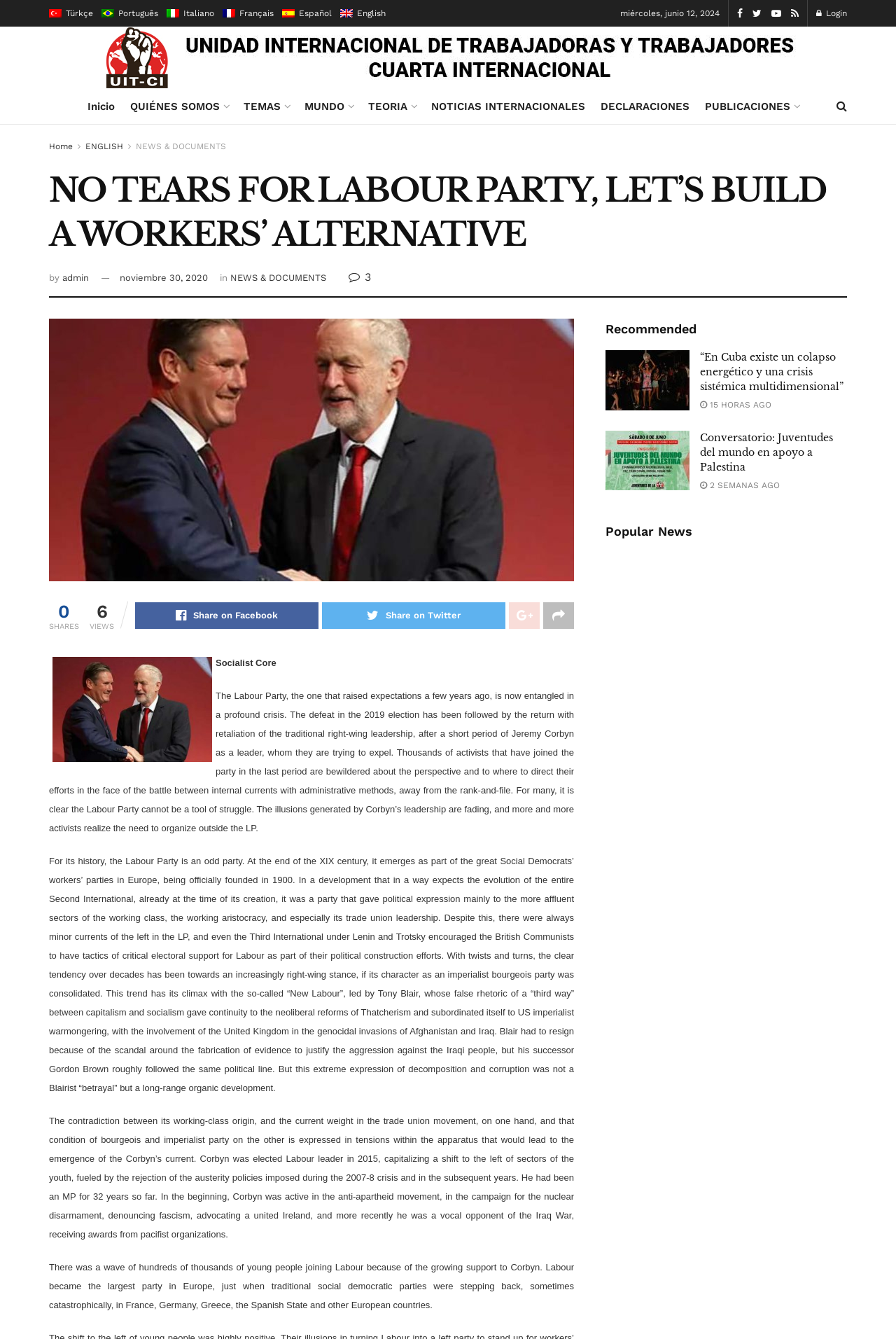Explain the webpage's design and content in an elaborate manner.

This webpage appears to be a news article or blog post from a socialist or left-wing perspective. At the top of the page, there are several language options, including Turkish, Portuguese, Italian, French, Spanish, and English, each accompanied by a small flag icon. Below these options, there is a login link and a link to the website's homepage.

The main content of the page is divided into several sections. The first section is a heading that reads "NO TEARS FOR LABOUR PARTY, LET’S BUILD A WORKERS’ ALTERNATIVE." Below this heading, there is a byline and a date, "noviembre 30, 2020." The article itself is a lengthy piece of text that discusses the history and current state of the Labour Party in the UK, criticizing its right-wing leadership and advocating for a more radical, socialist approach.

To the right of the article, there is a sidebar with several links, including "NEWS & DOCUMENTS," "SHARES," and "VIEWS." There are also social media sharing buttons for Facebook, Twitter, and other platforms.

Below the article, there is a section titled "Recommended" that features two news articles with images and headings. The first article is titled "“En Cuba existe un colapso energético y una crisis sistémica multidimensional”" and the second is titled "Conversatorio: Juventudes del mundo en apoyo a Palestina." Each article has a link to read more and a timestamp indicating when it was posted.

Finally, there is a section titled "Popular News" that appears to be a list of popular or trending news articles on the website.